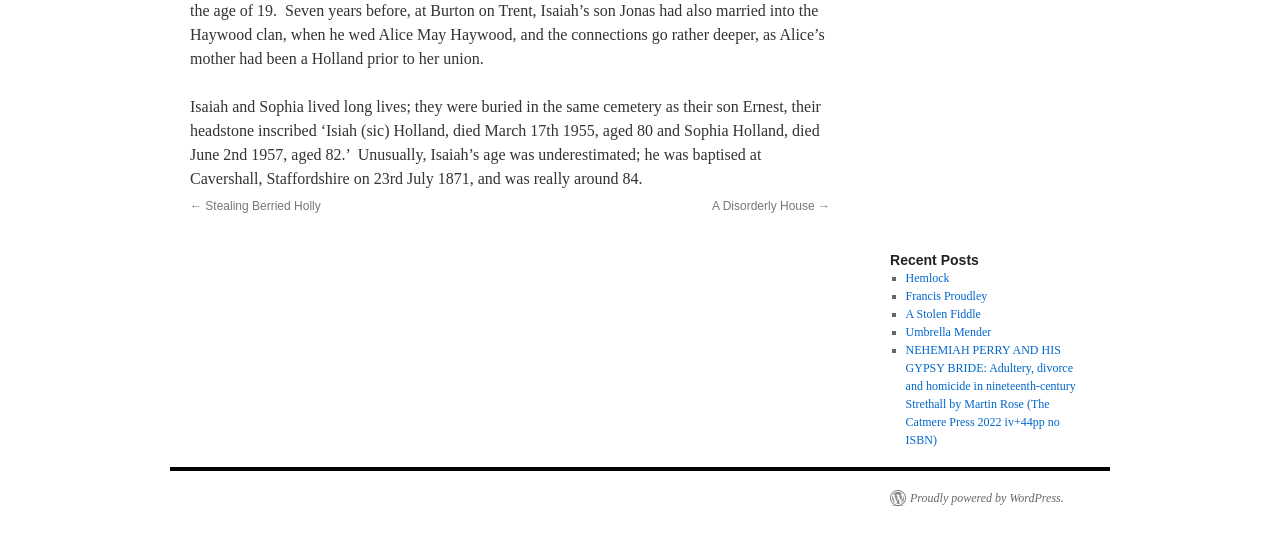Show me the bounding box coordinates of the clickable region to achieve the task as per the instruction: "go to next post".

[0.556, 0.366, 0.648, 0.391]